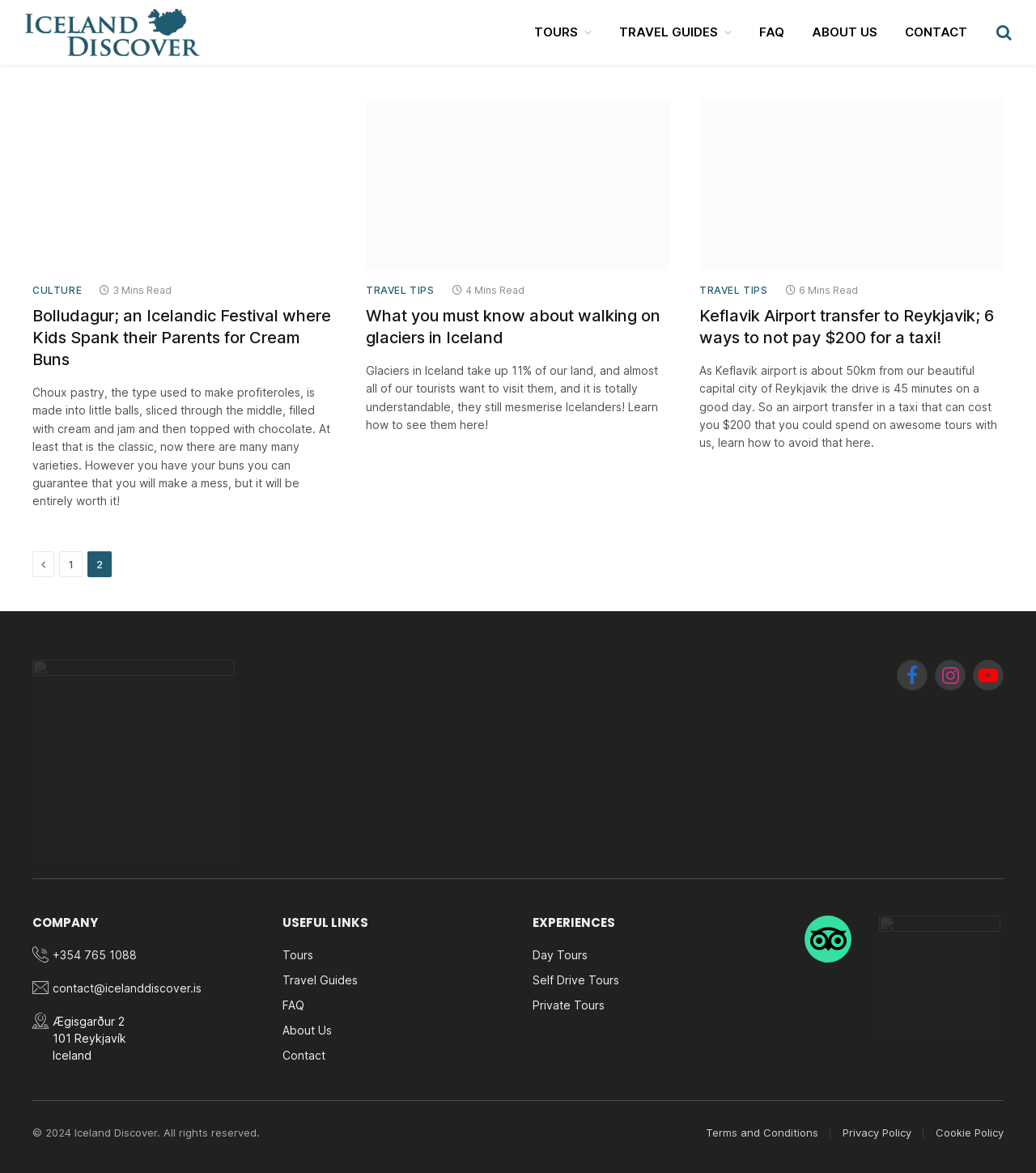Locate the bounding box coordinates of the clickable region to complete the following instruction: "Contact Iceland Discover via email."

[0.051, 0.836, 0.195, 0.848]